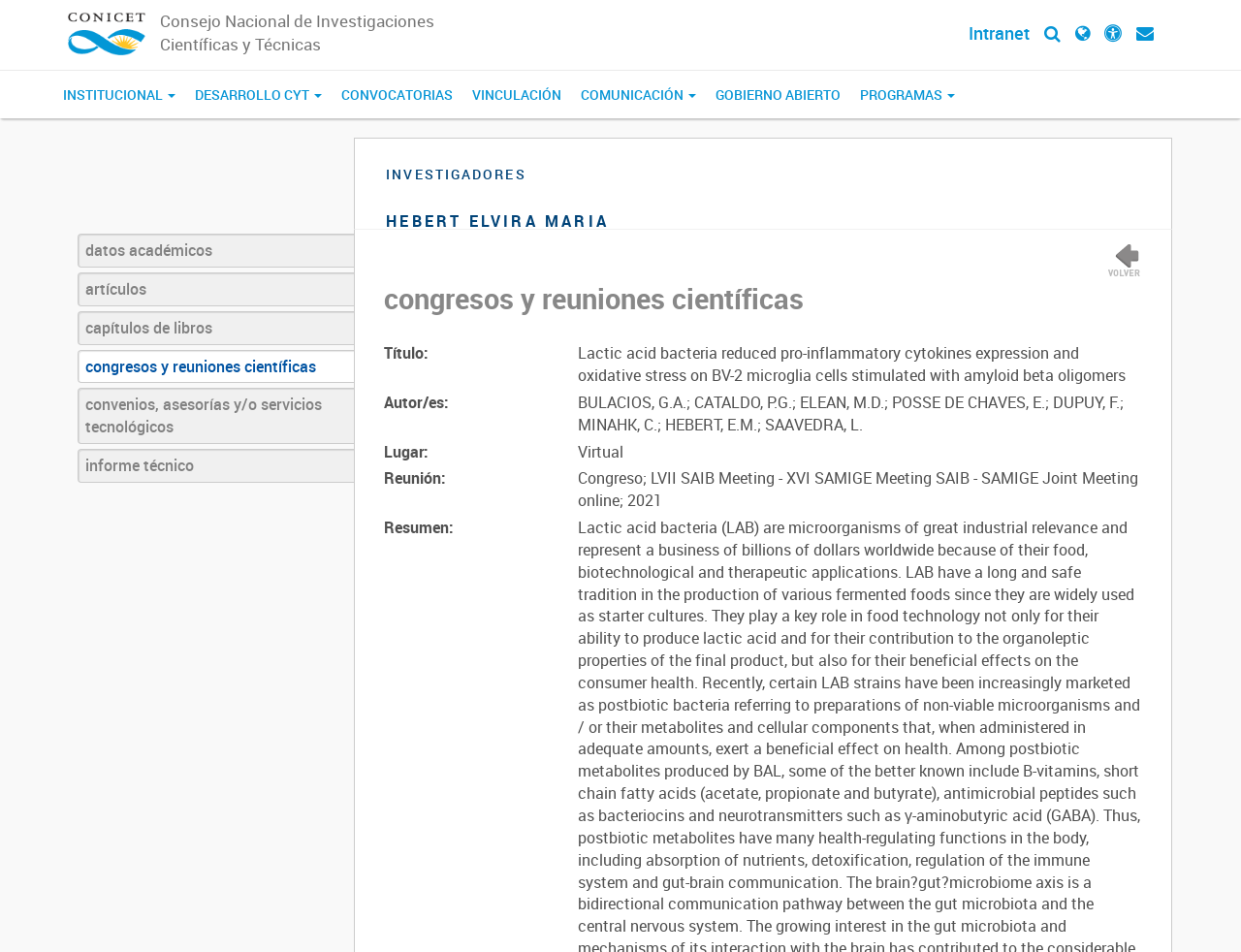What are the categories of resources available?
We need a detailed and exhaustive answer to the question. Please elaborate.

The categories of resources available are listed as buttons and links in the top navigation bar, including Institucional, Desarrollo CYT, Convocatorias, Vinculación, Comunicación, and Programas.